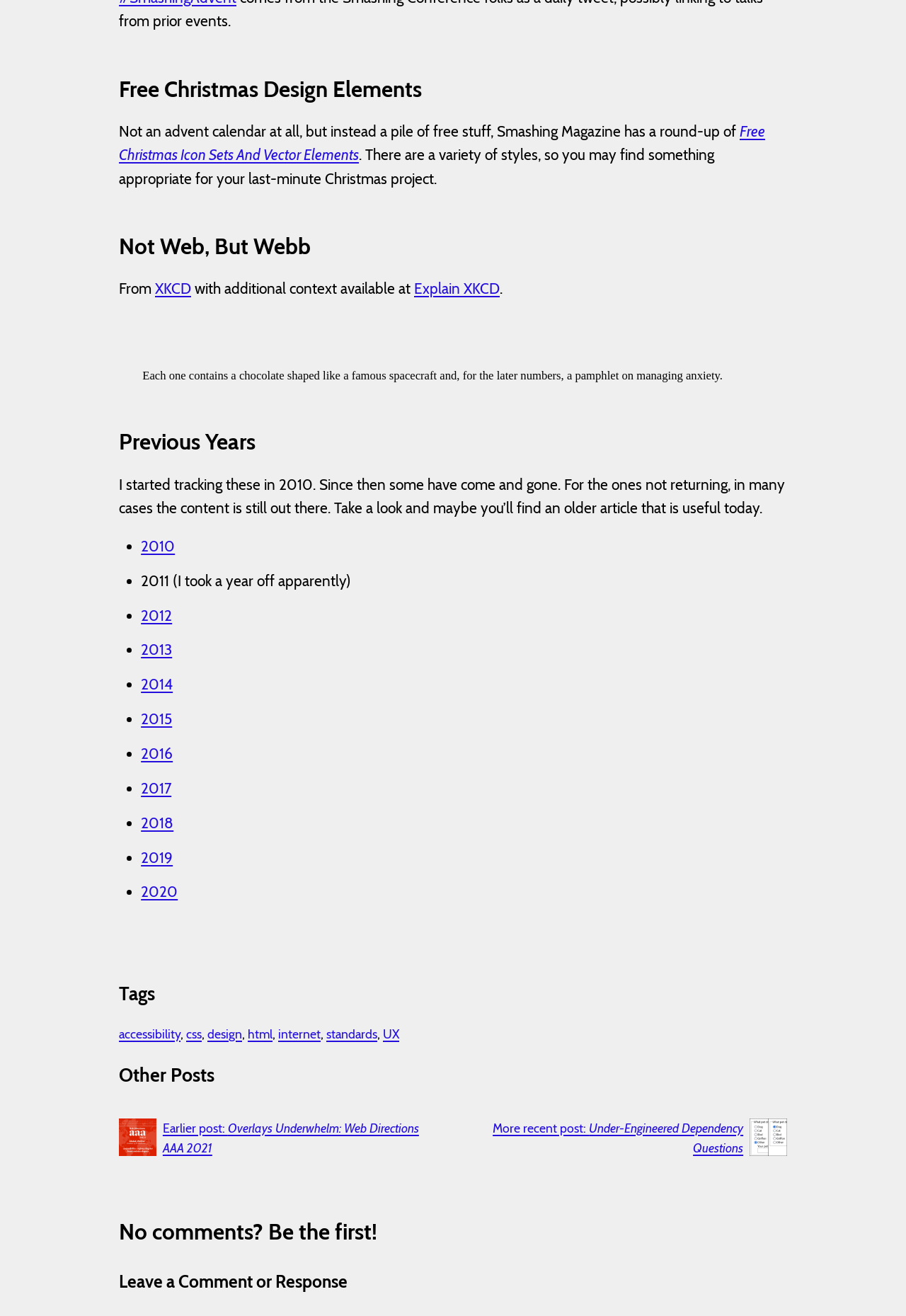Determine the bounding box coordinates of the target area to click to execute the following instruction: "Read the article from 2010."

[0.156, 0.408, 0.193, 0.422]